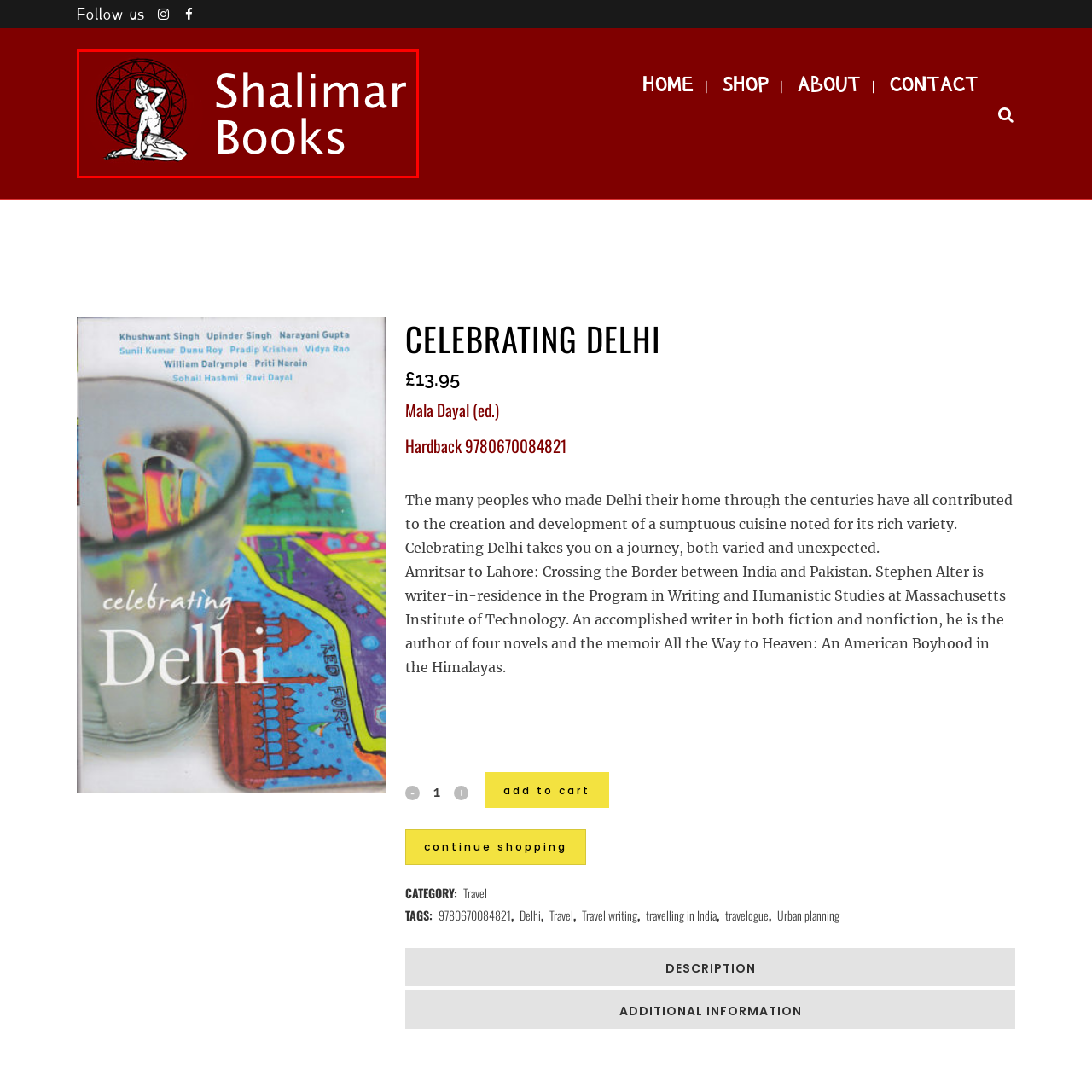What is the typography of the bookstore's name?
Concentrate on the image within the red bounding box and respond to the question with a detailed explanation based on the visual information provided.

The typography of the bookstore's name, 'Shalimar Books', is bold and white, as stated in the caption, which emphasizes its identity beside the graphic logo.